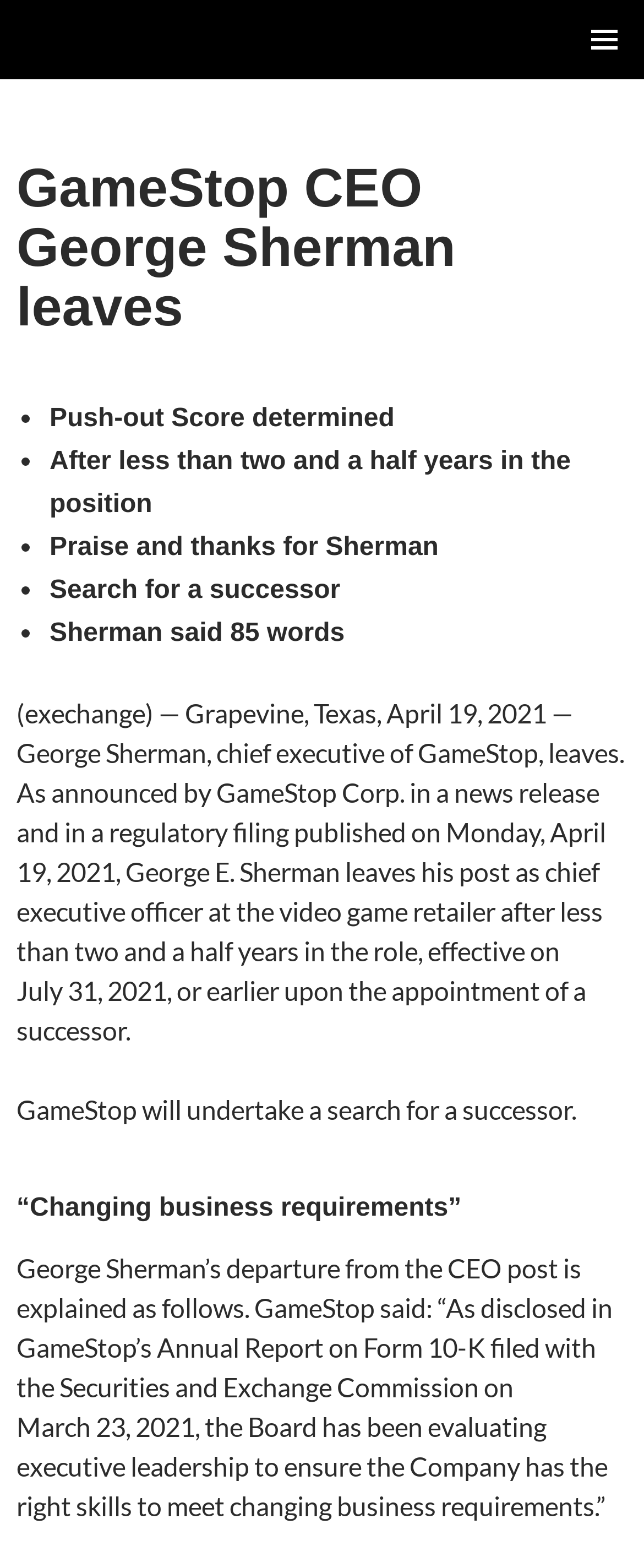Locate the UI element described by Primary Menu in the provided webpage screenshot. Return the bounding box coordinates in the format (top-left x, top-left y, bottom-right x, bottom-right y), ensuring all values are between 0 and 1.

[0.877, 0.0, 1.0, 0.051]